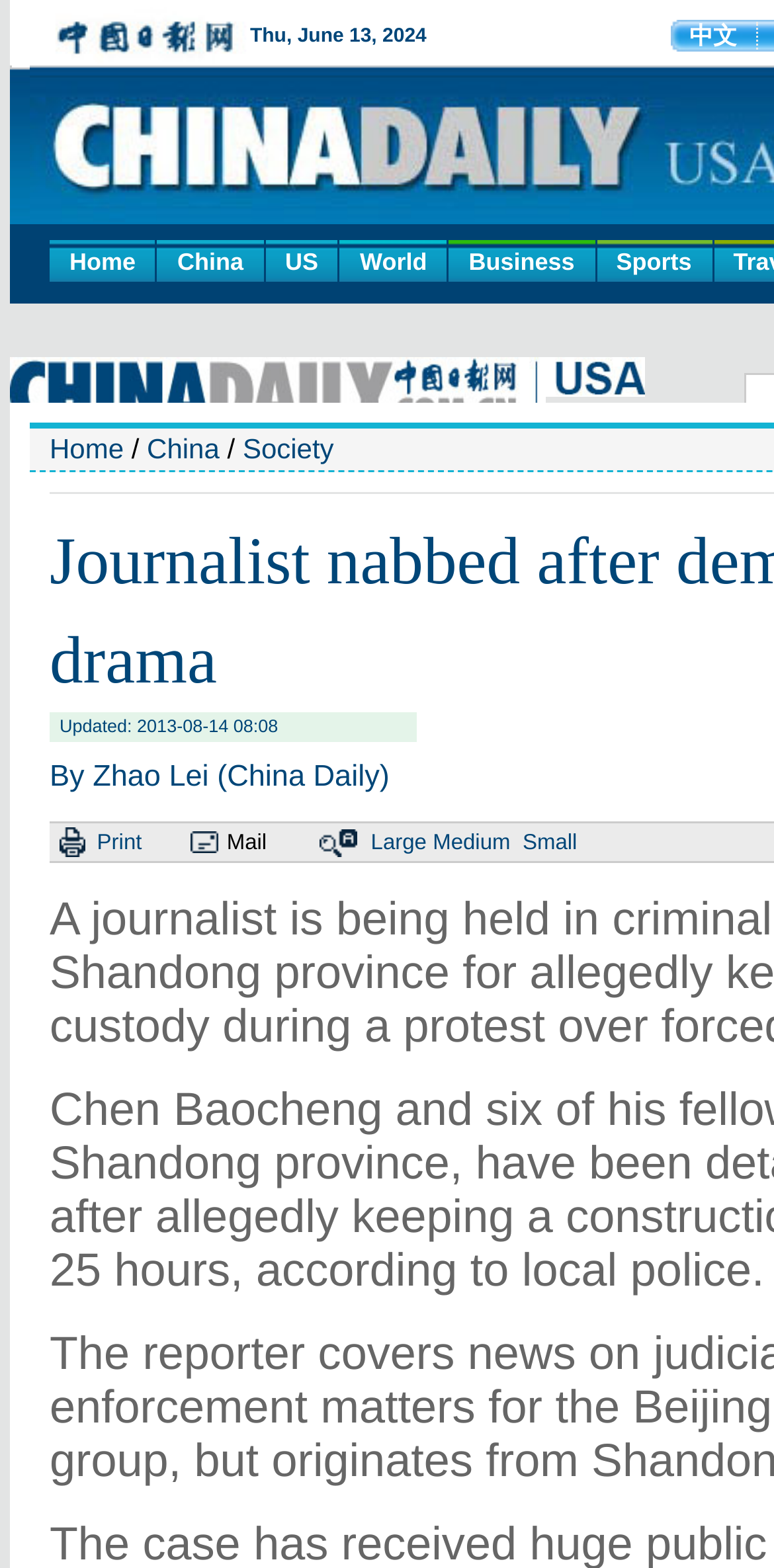Use the details in the image to answer the question thoroughly: 
How many main navigation links are at the top of the webpage?

I counted the number of main navigation links at the top of the webpage, which are 'Home', 'China', 'US', 'World', 'Business', and 'Sports'.